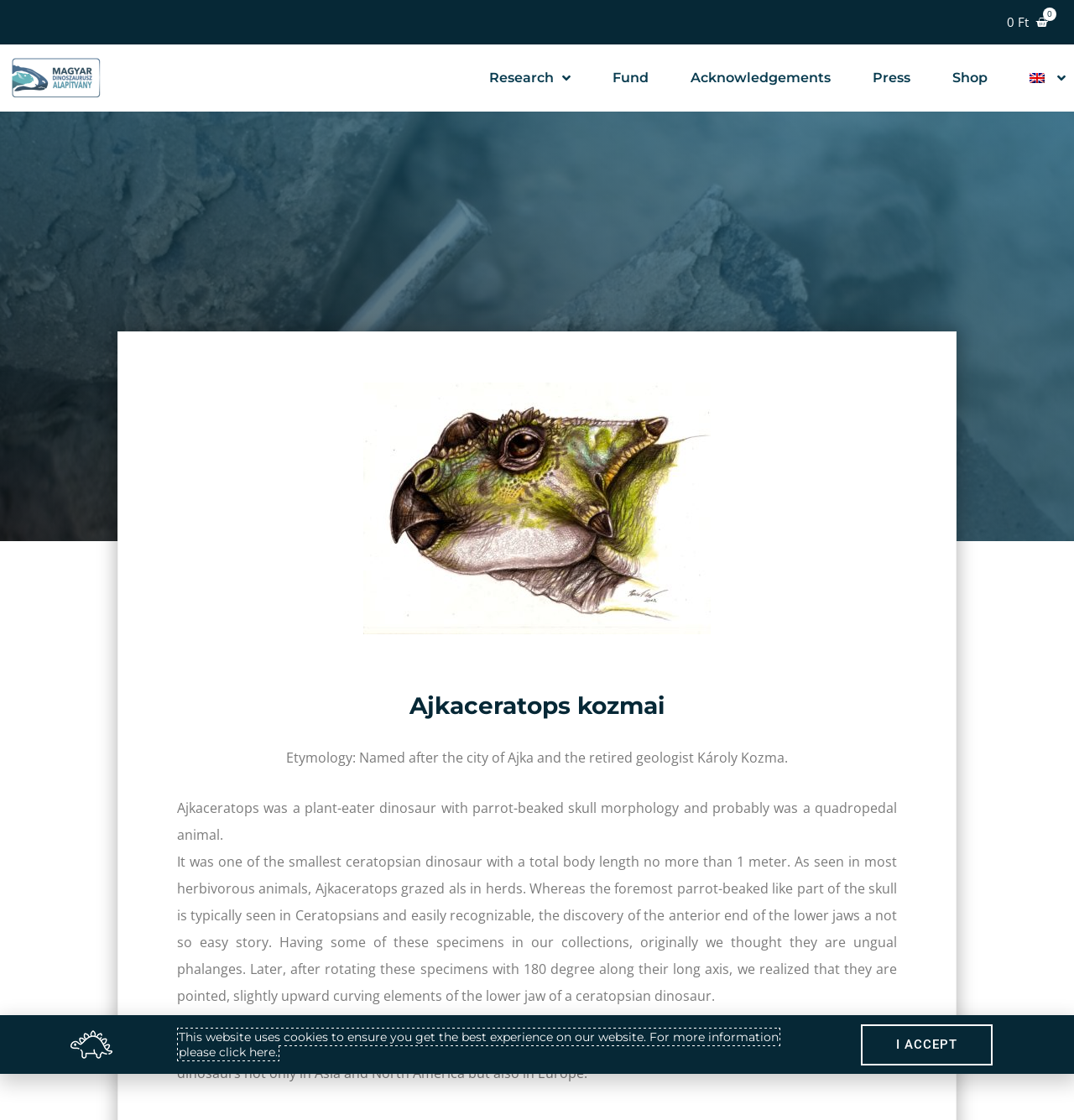Provide a brief response to the question below using one word or phrase:
What is the name of the dinosaur described on this webpage?

Ajkaceratops kozmai